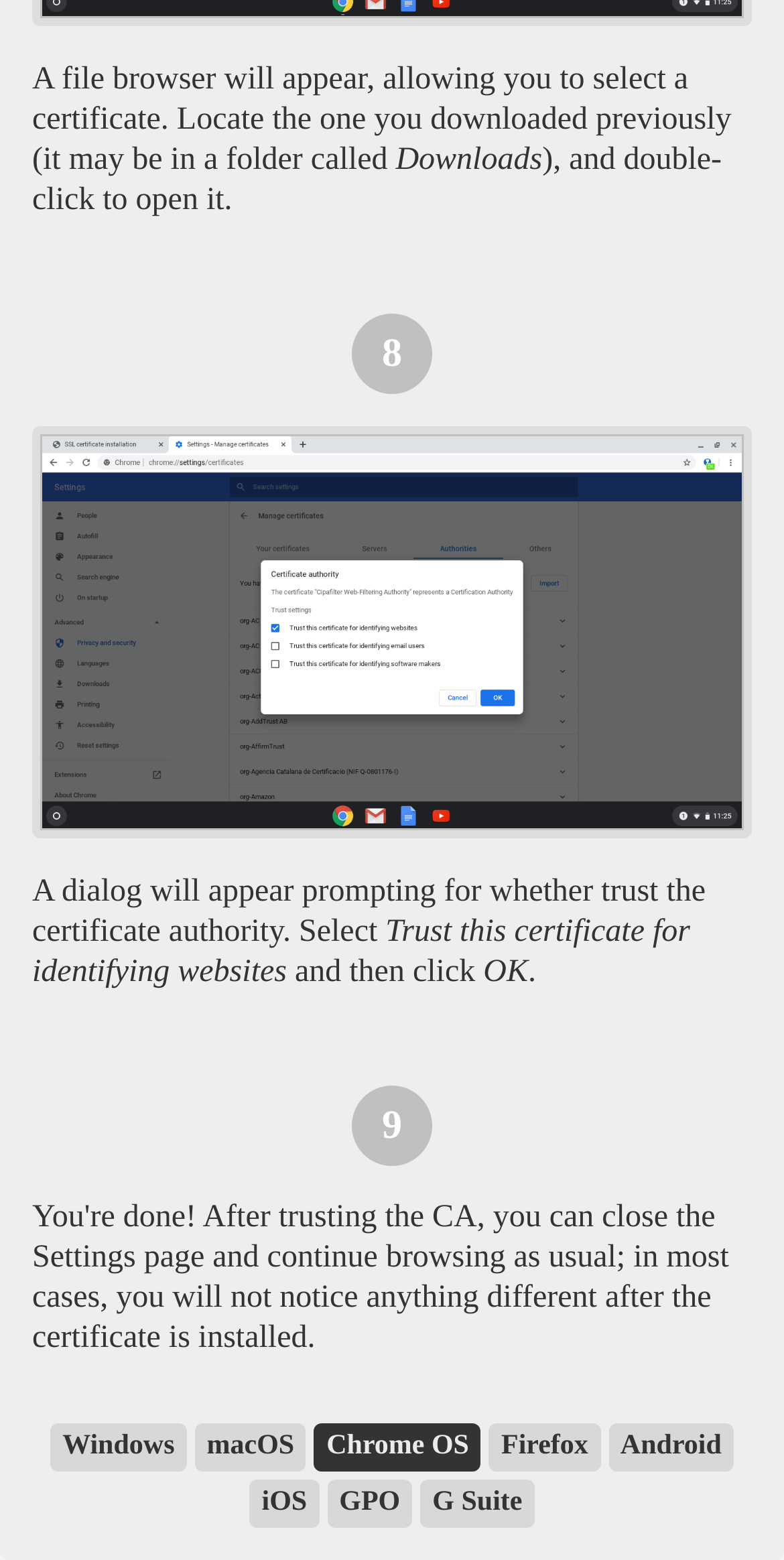Answer the question using only a single word or phrase: 
What is the last action to be performed in Step 8?

Click OK